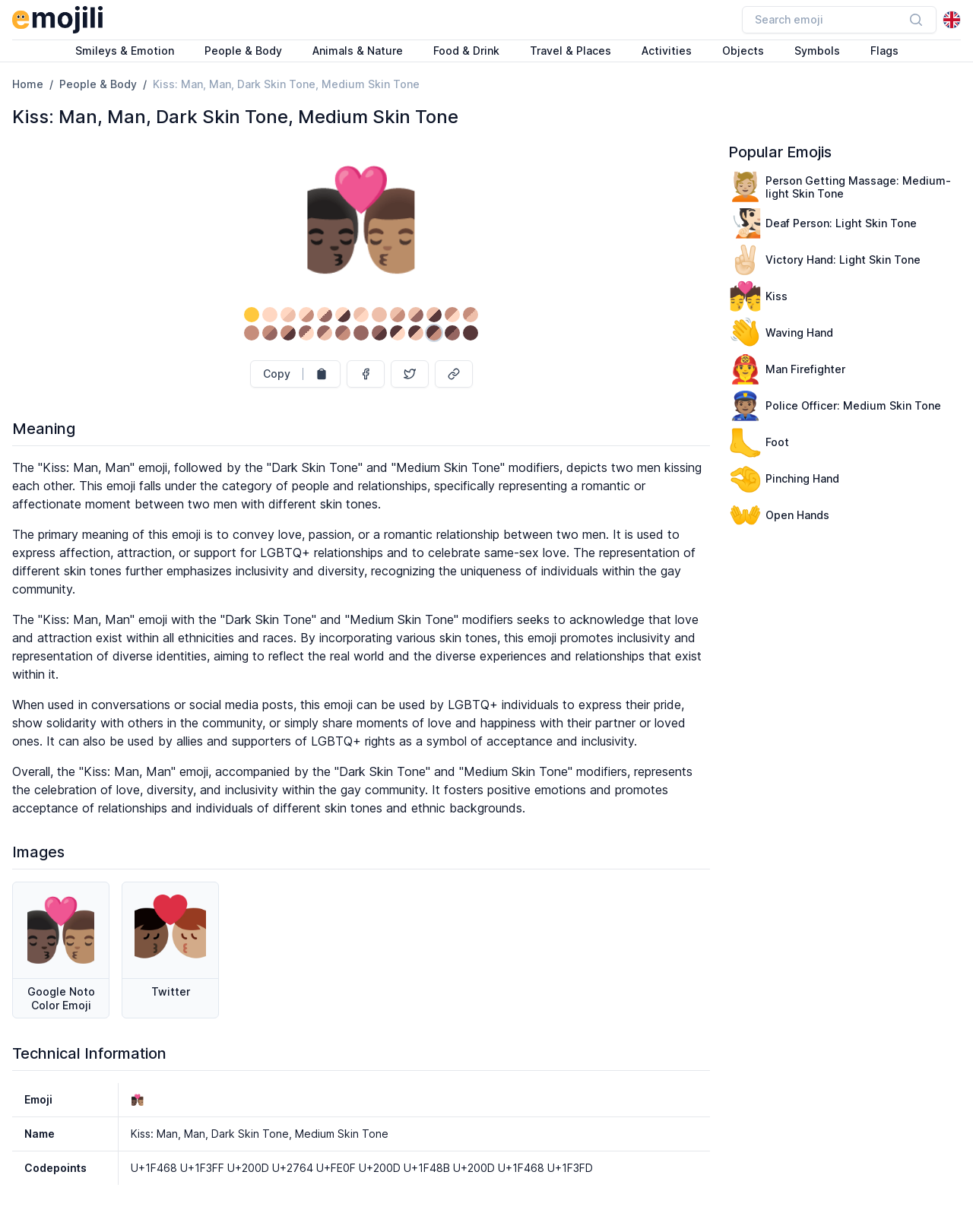What is the category of the Kiss: Man, Man emoji?
Refer to the screenshot and respond with a concise word or phrase.

People and relationships